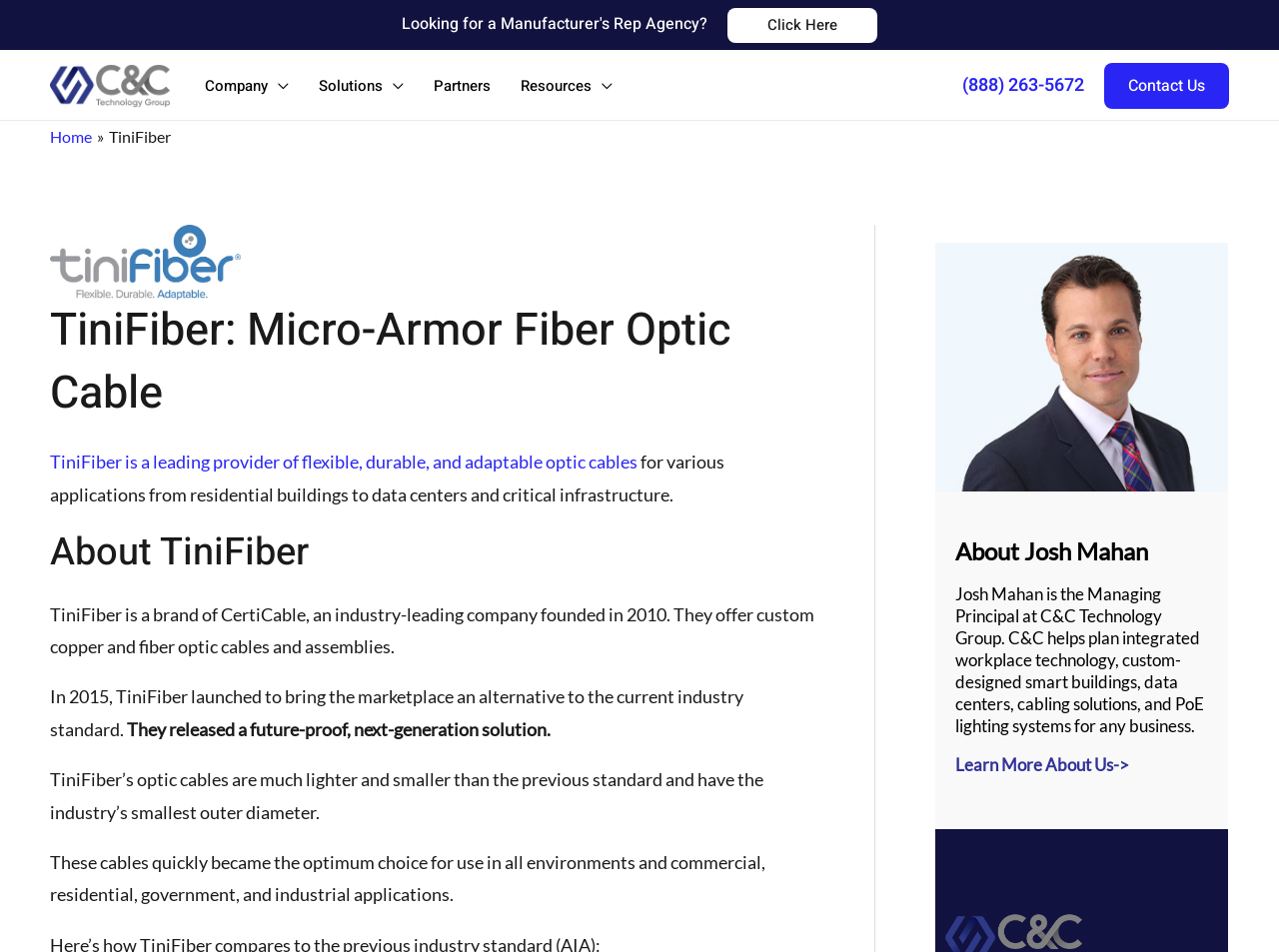Could you determine the bounding box coordinates of the clickable element to complete the instruction: "Click on 'Partners'"? Provide the coordinates as four float numbers between 0 and 1, i.e., [left, top, right, bottom].

[0.327, 0.066, 0.395, 0.115]